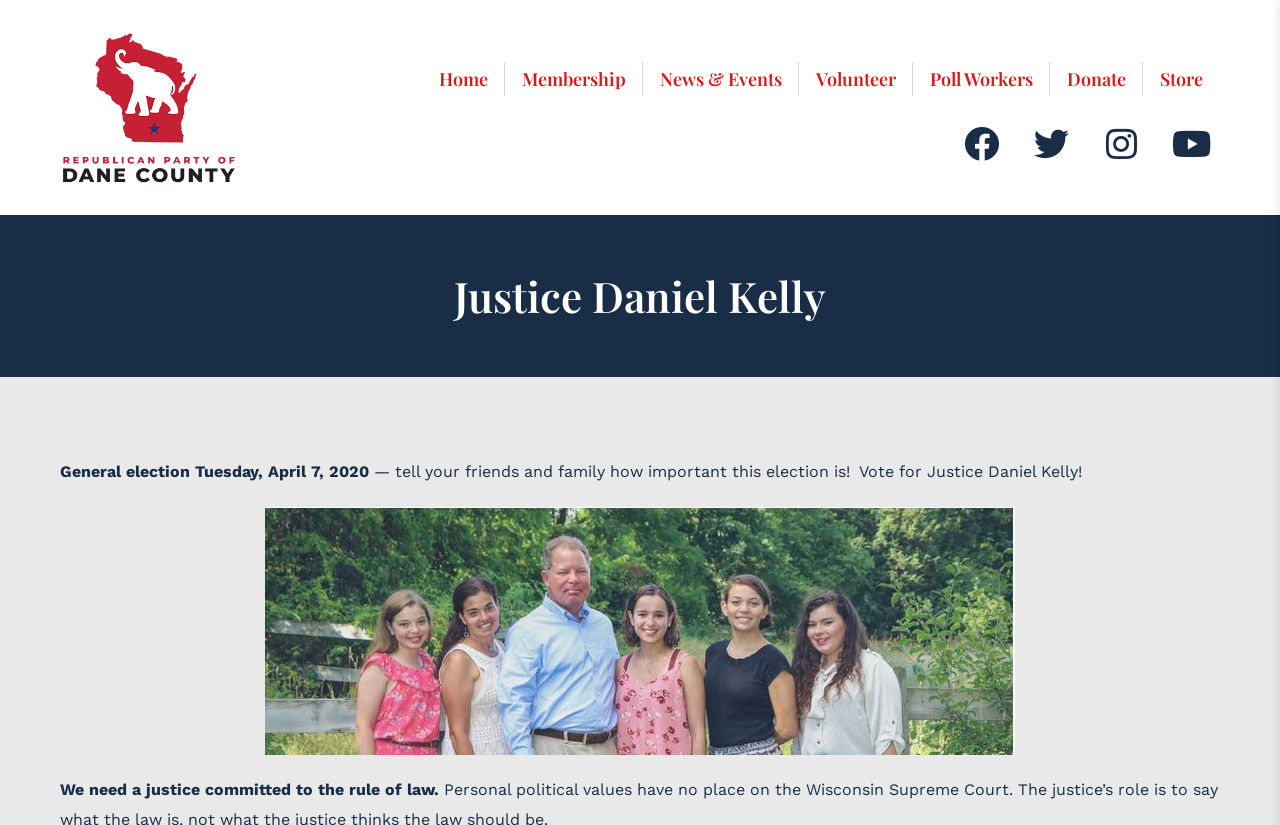What is the date of the general election?
Use the information from the image to give a detailed answer to the question.

The date of the general election can be found in the StaticText element which says 'General election Tuesday, April 7, 2020'.